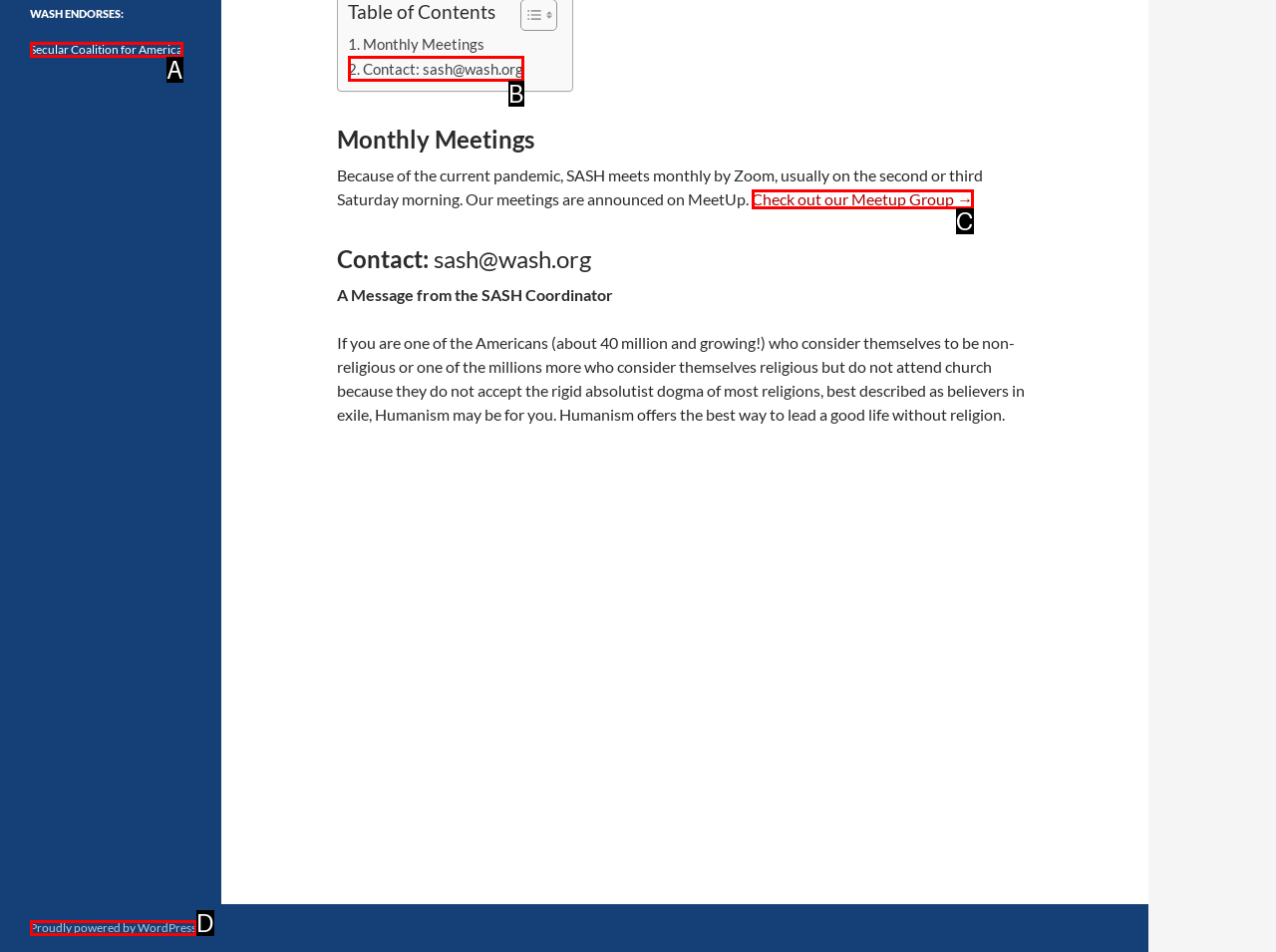Determine which option fits the following description: Secular Coalition for America
Answer with the corresponding option's letter directly.

A